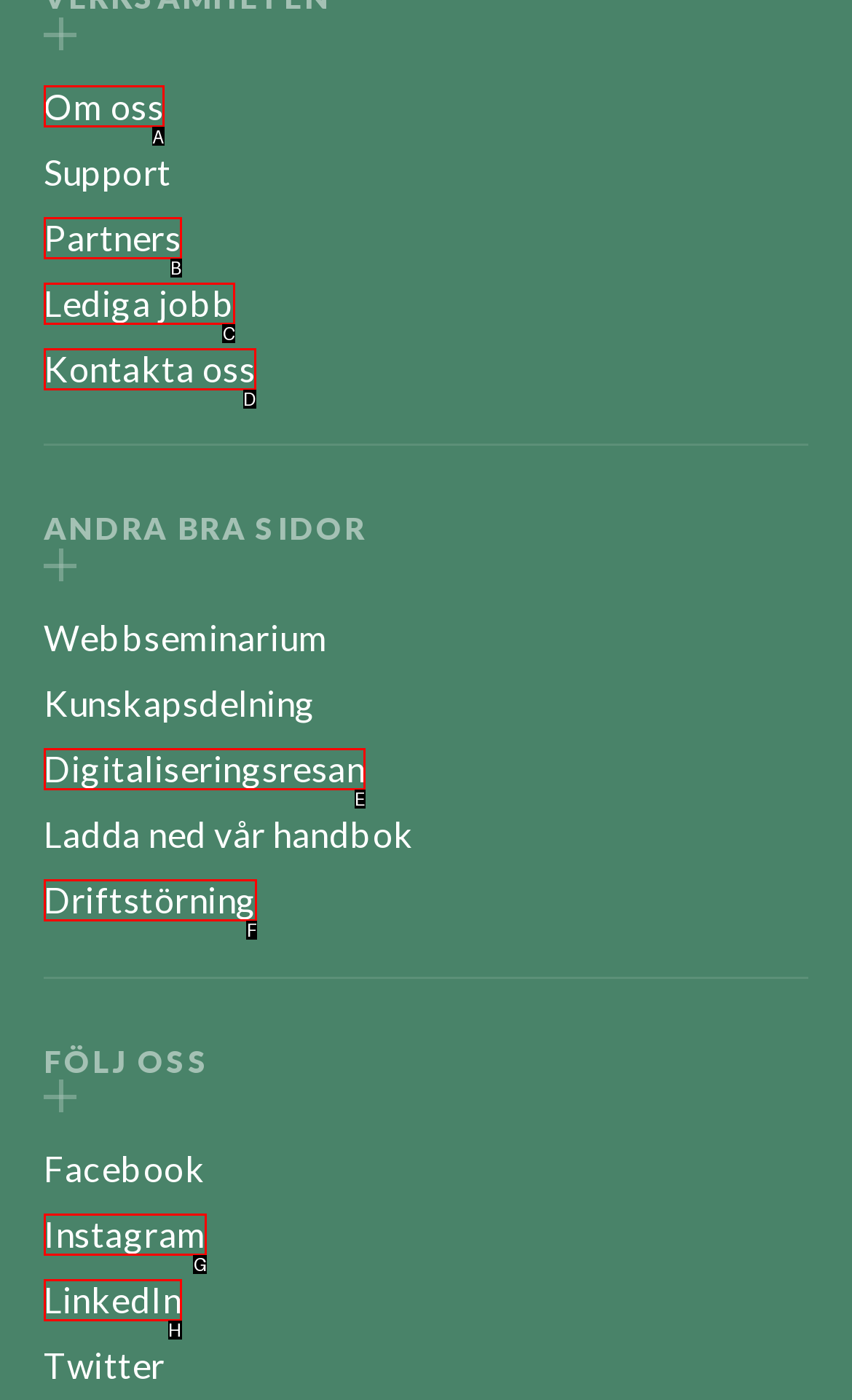With the description: Lediga jobb, find the option that corresponds most closely and answer with its letter directly.

C